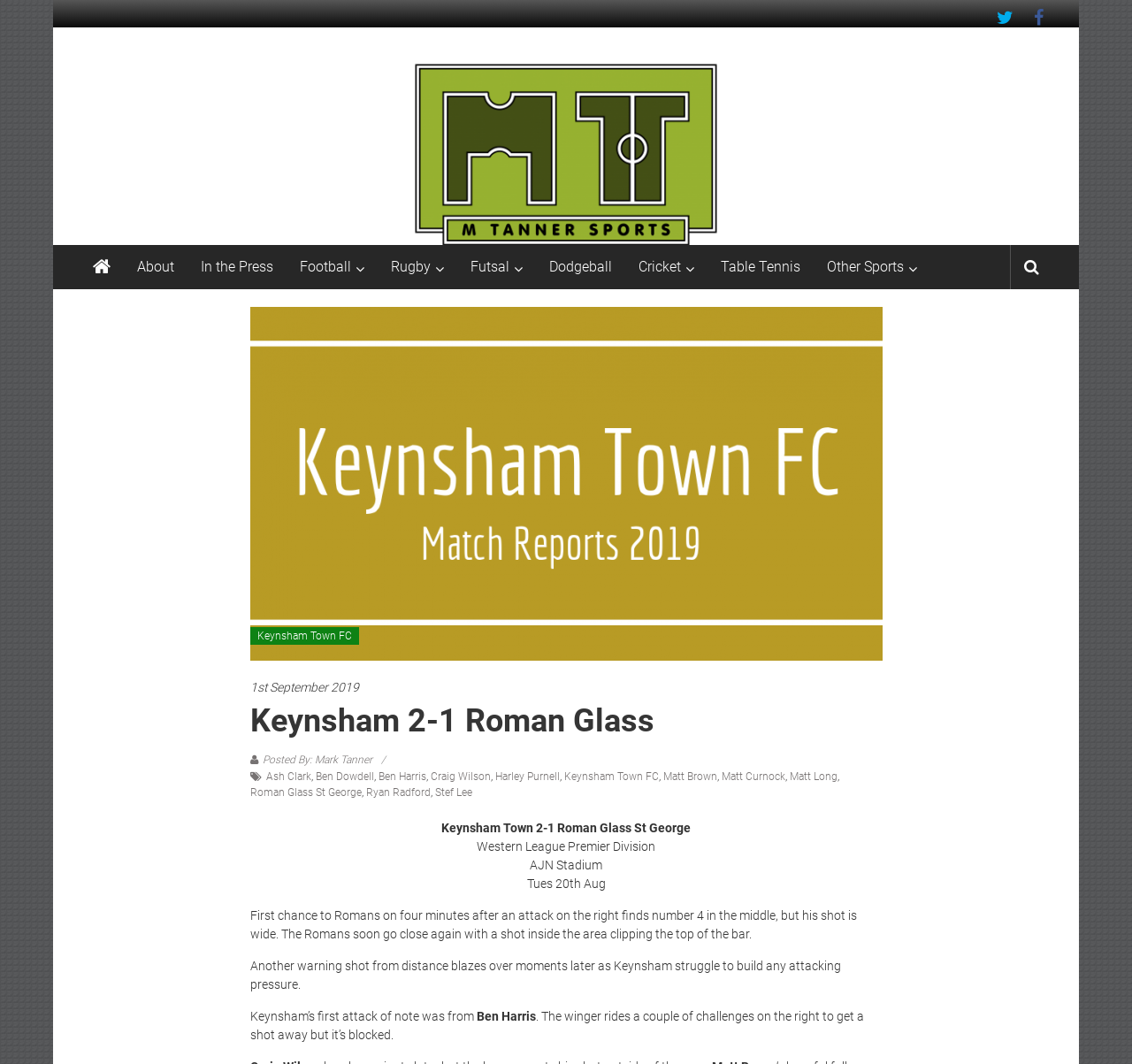Answer the question with a single word or phrase: 
Who is the author of the match report?

Mark Tanner